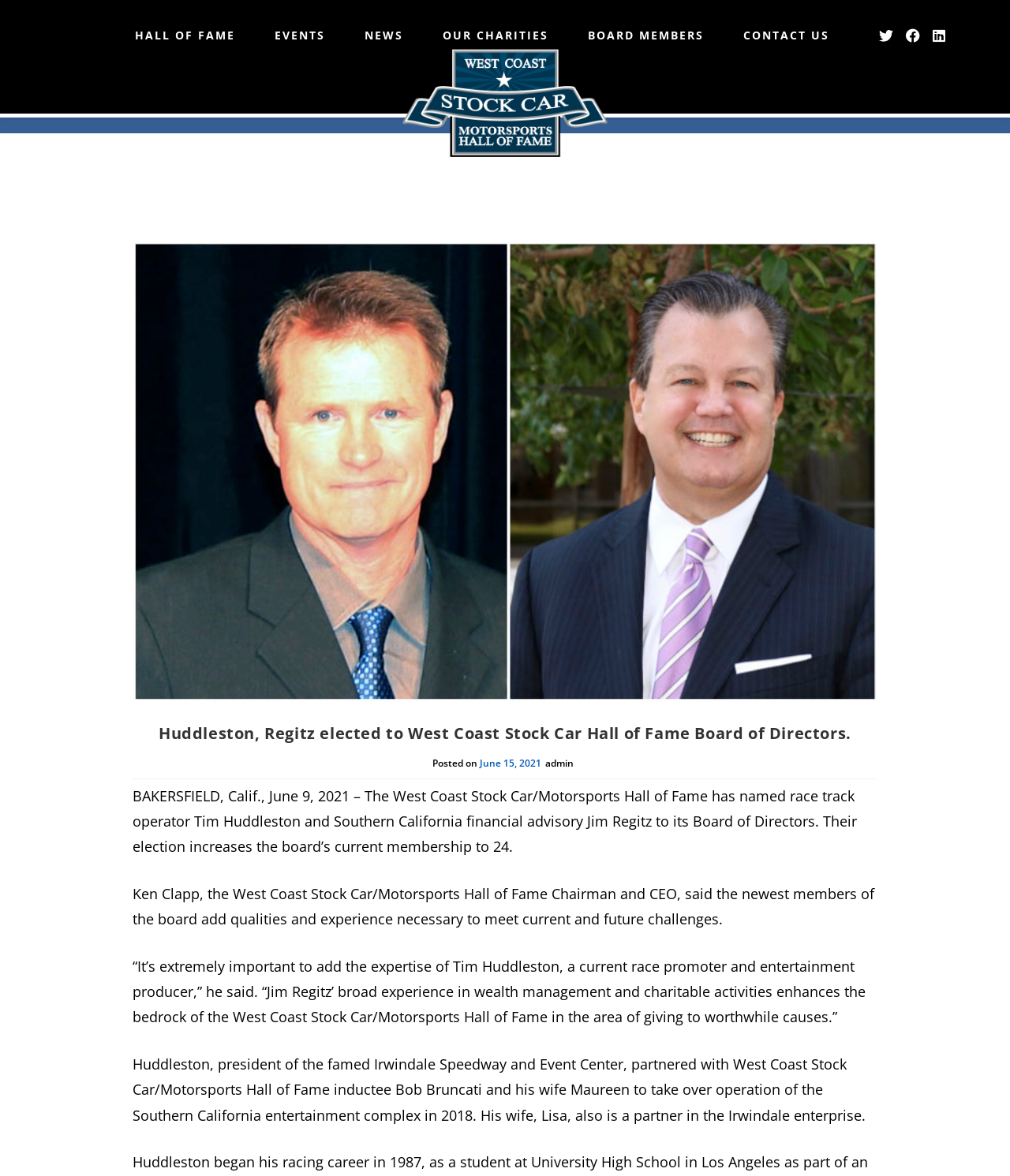How many members are on the West Coast Stock Car/Motorsports Hall of Fame Board of Directors?
Refer to the image and give a detailed answer to the question.

The article states that the election of Tim Huddleston and Jim Regitz increases the board's current membership to 24.